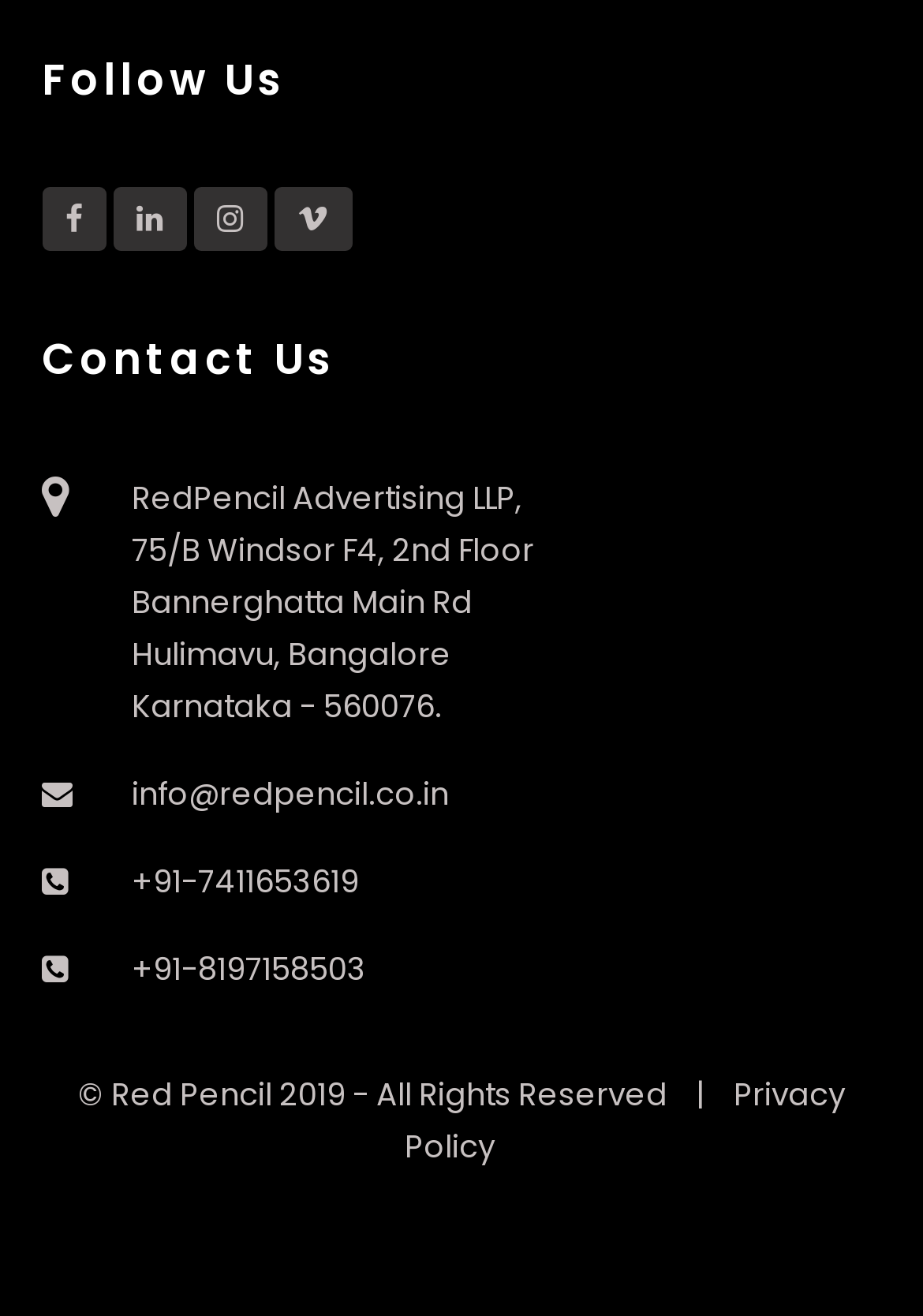What is the city of the company's location?
Please provide a single word or phrase in response based on the screenshot.

Bangalore